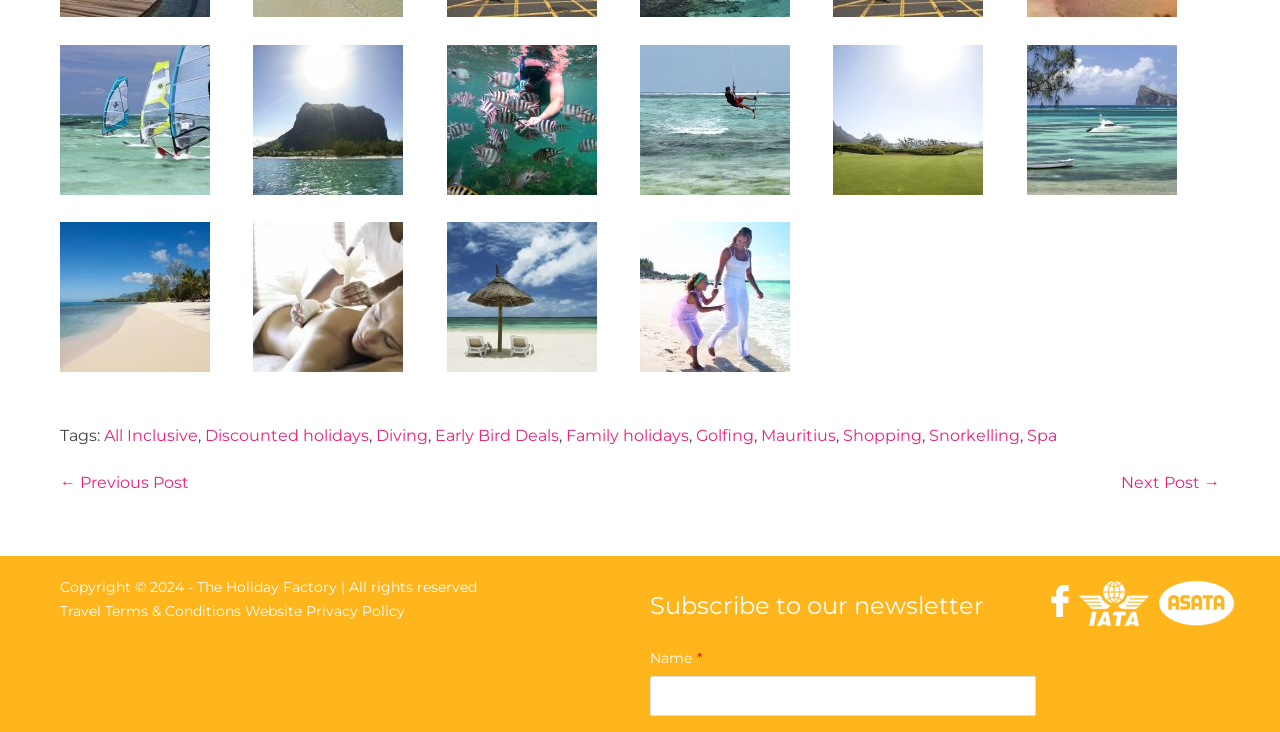Pinpoint the bounding box coordinates of the clickable area necessary to execute the following instruction: "Enter your name". The coordinates should be given as four float numbers between 0 and 1, namely [left, top, right, bottom].

[0.508, 0.923, 0.809, 0.978]